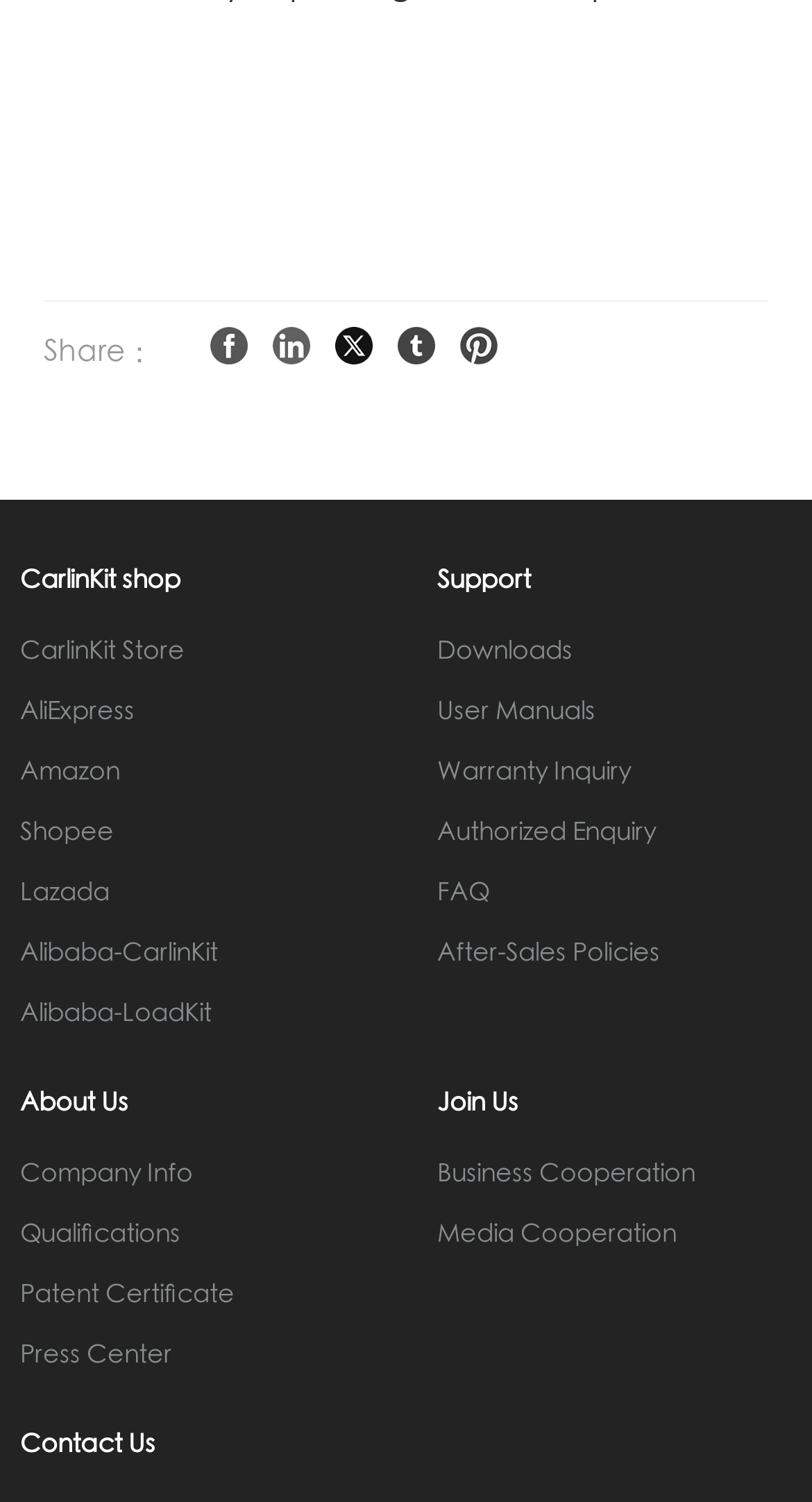Provide your answer in one word or a succinct phrase for the question: 
What is the last section on the webpage?

Contact Us